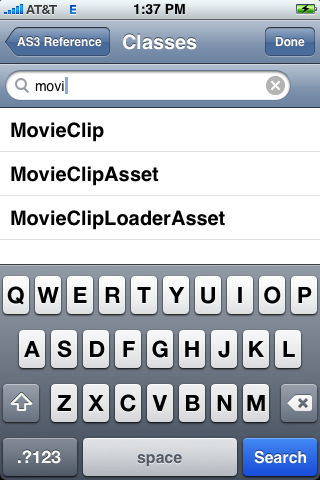Interpret the image and provide an in-depth description.

The image displays a screenshot from the ActionScript 3 API Reference application designed for the iPhone. It showcases a search function within the "Classes" section, where a user can input a search term. The search bar is highlighted at the top of the screen, indicating that the user is looking for classes related to the term "movie." Below the search bar, there are three class suggestions: "MovieClip," "MovieClipAsset," and "MovieClipLoaderAsset." The interface looks clean and user-friendly, with a virtual keyboard visible at the bottom, allowing users to easily type and navigate through the options. The design is optimized for iPhone use, presenting a quick and efficient way to access specific API documentation.